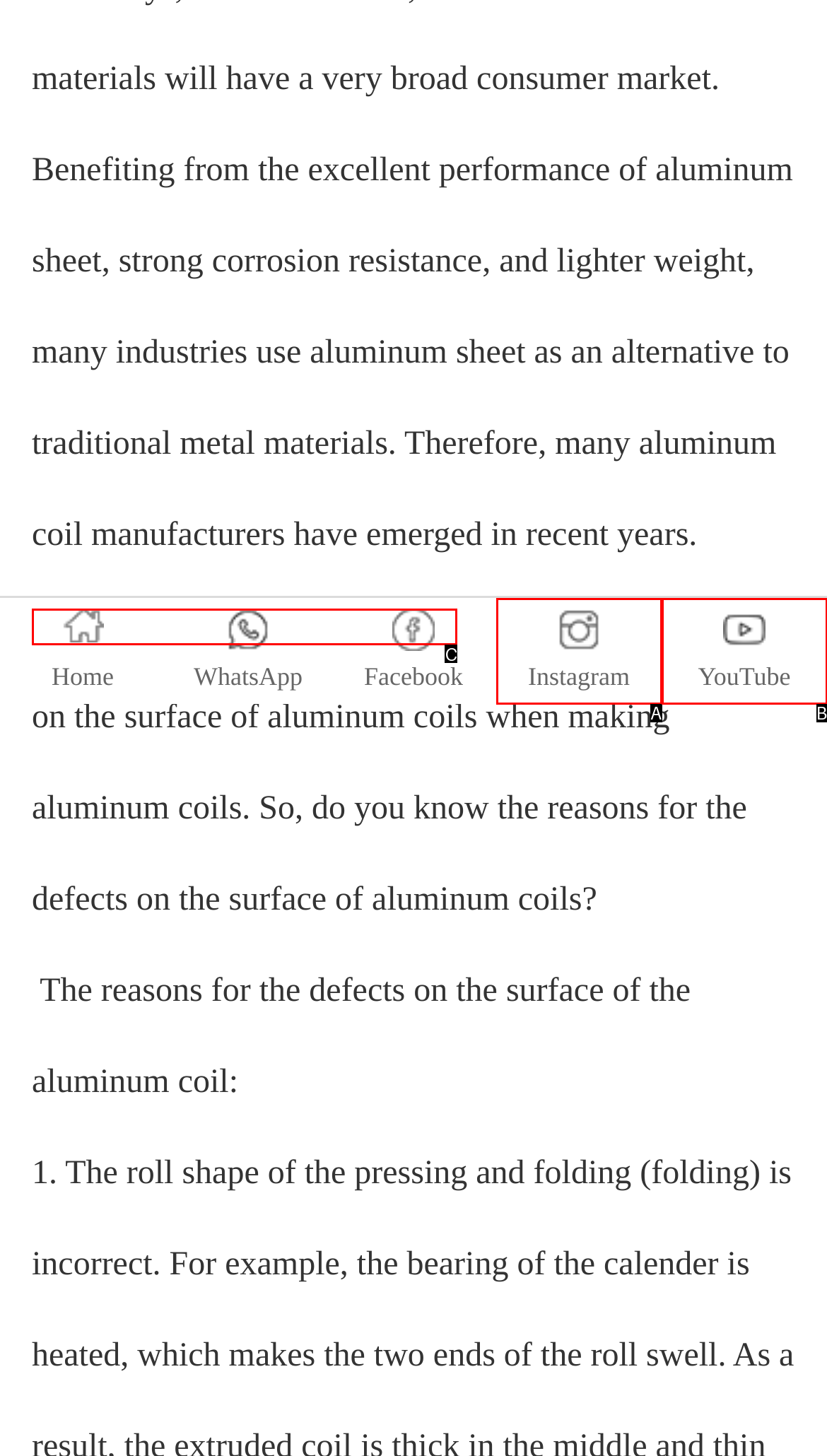Using the description: Aluminum coil manufacturer, find the corresponding HTML element. Provide the letter of the matching option directly.

C